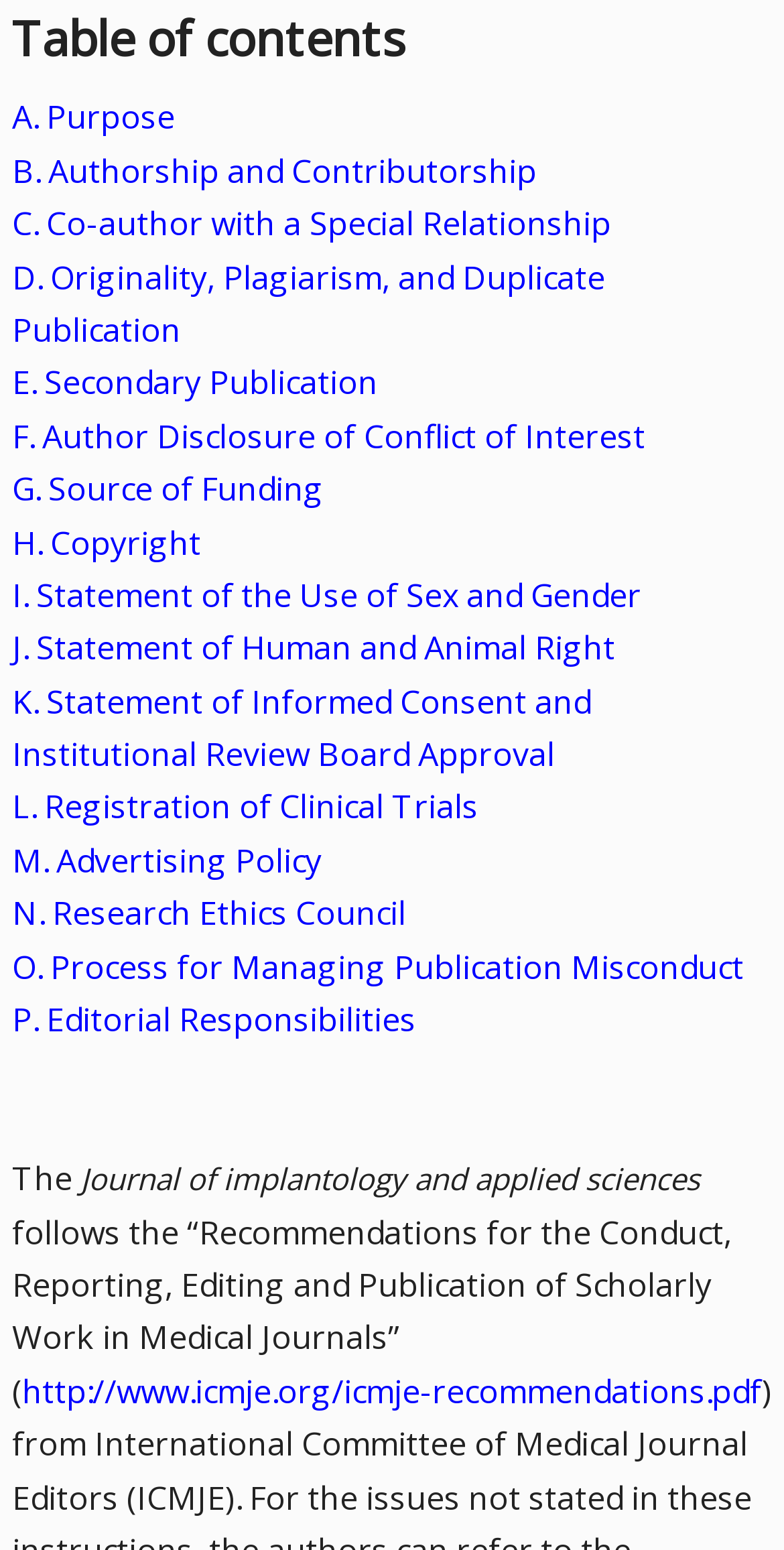Determine the bounding box of the UI element mentioned here: "http://www.icmje.org/icmje-recommendations.pdf". The coordinates must be in the format [left, top, right, bottom] with values ranging from 0 to 1.

[0.028, 0.883, 0.972, 0.911]